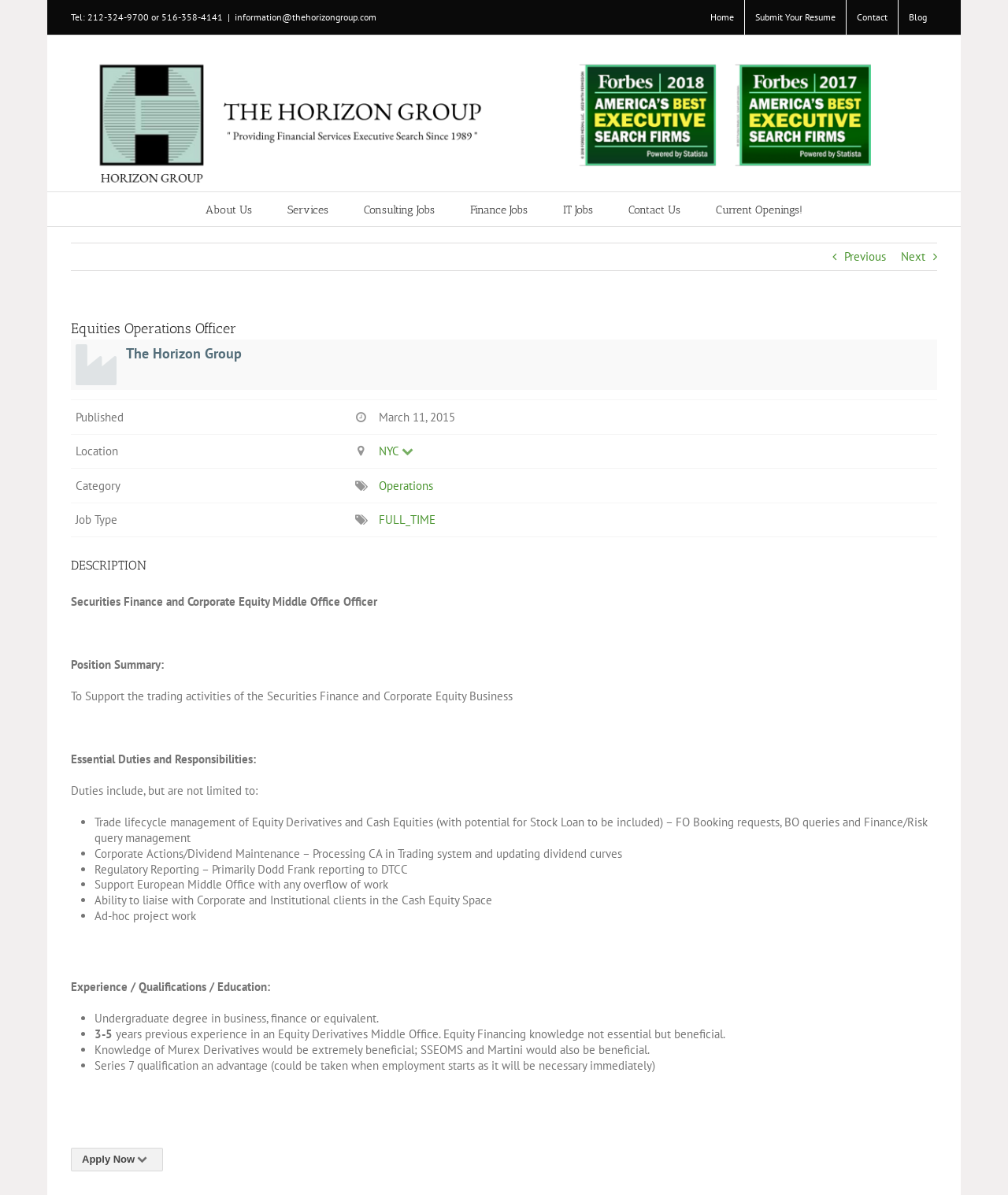Specify the bounding box coordinates of the area to click in order to execute this command: 'Click the 'Home' link'. The coordinates should consist of four float numbers ranging from 0 to 1, and should be formatted as [left, top, right, bottom].

[0.695, 0.0, 0.738, 0.029]